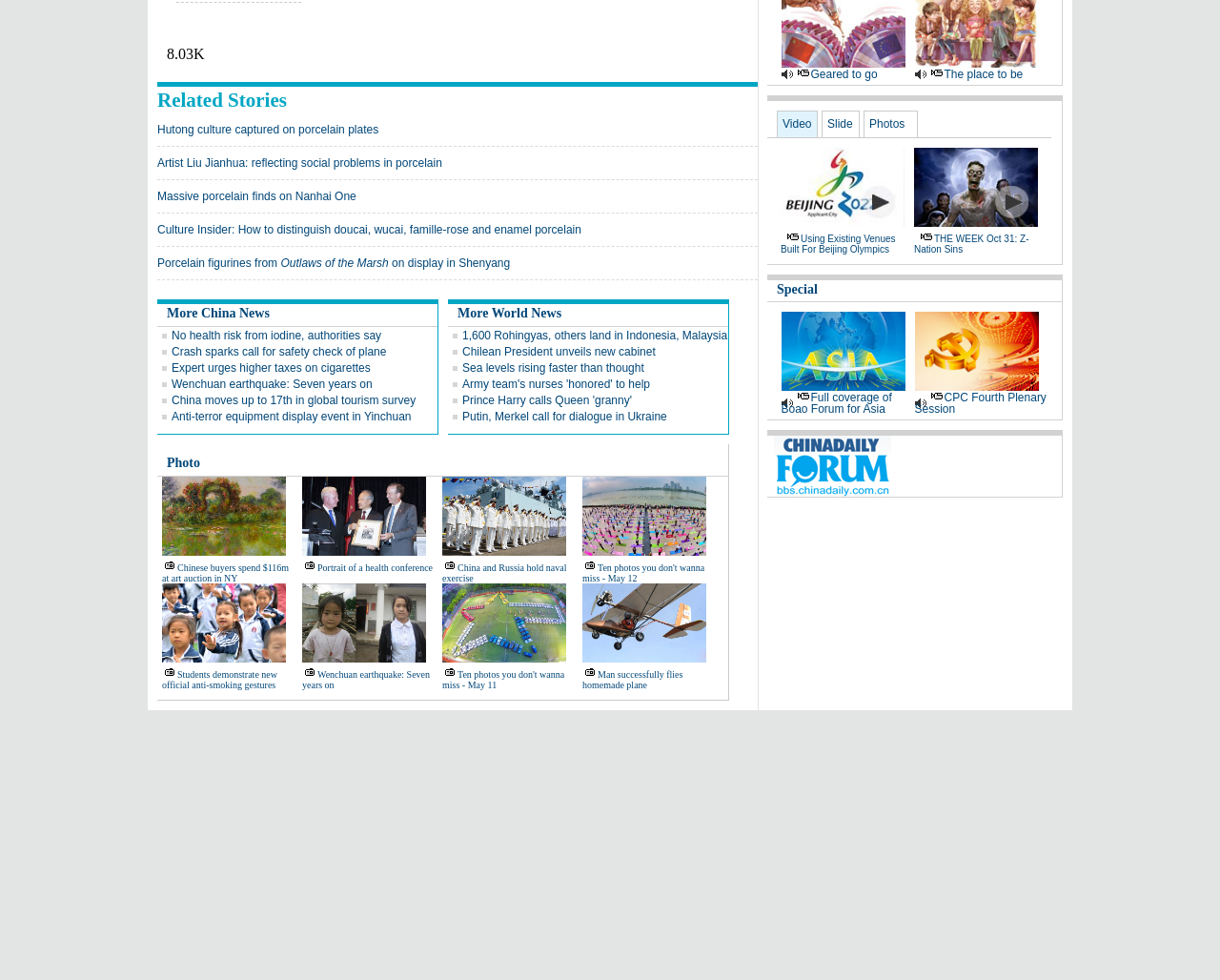Please specify the bounding box coordinates in the format (top-left x, top-left y, bottom-right x, bottom-right y), with all values as floating point numbers between 0 and 1. Identify the bounding box of the UI element described by: Slide

[0.673, 0.113, 0.705, 0.14]